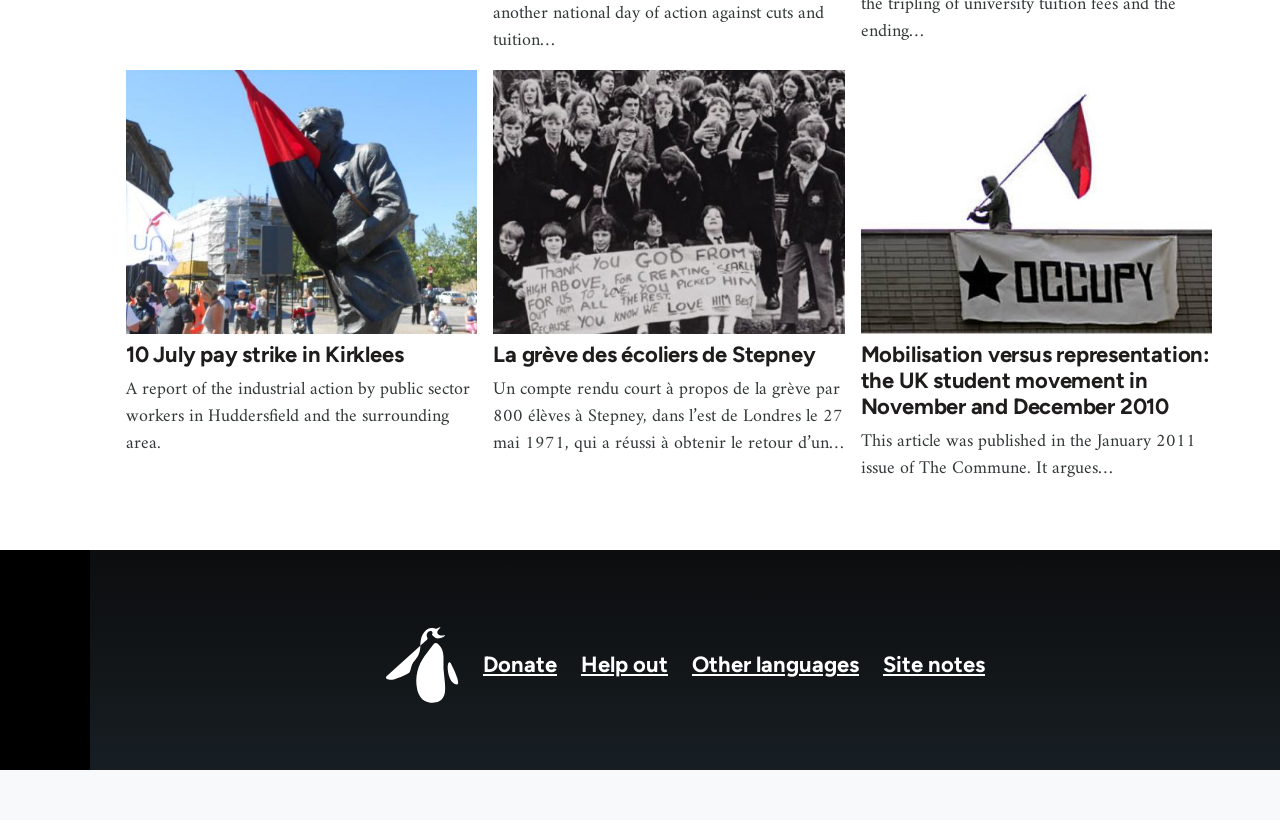Reply to the question with a single word or phrase:
What is the title of the first article?

10 July pay strike in Kirklees